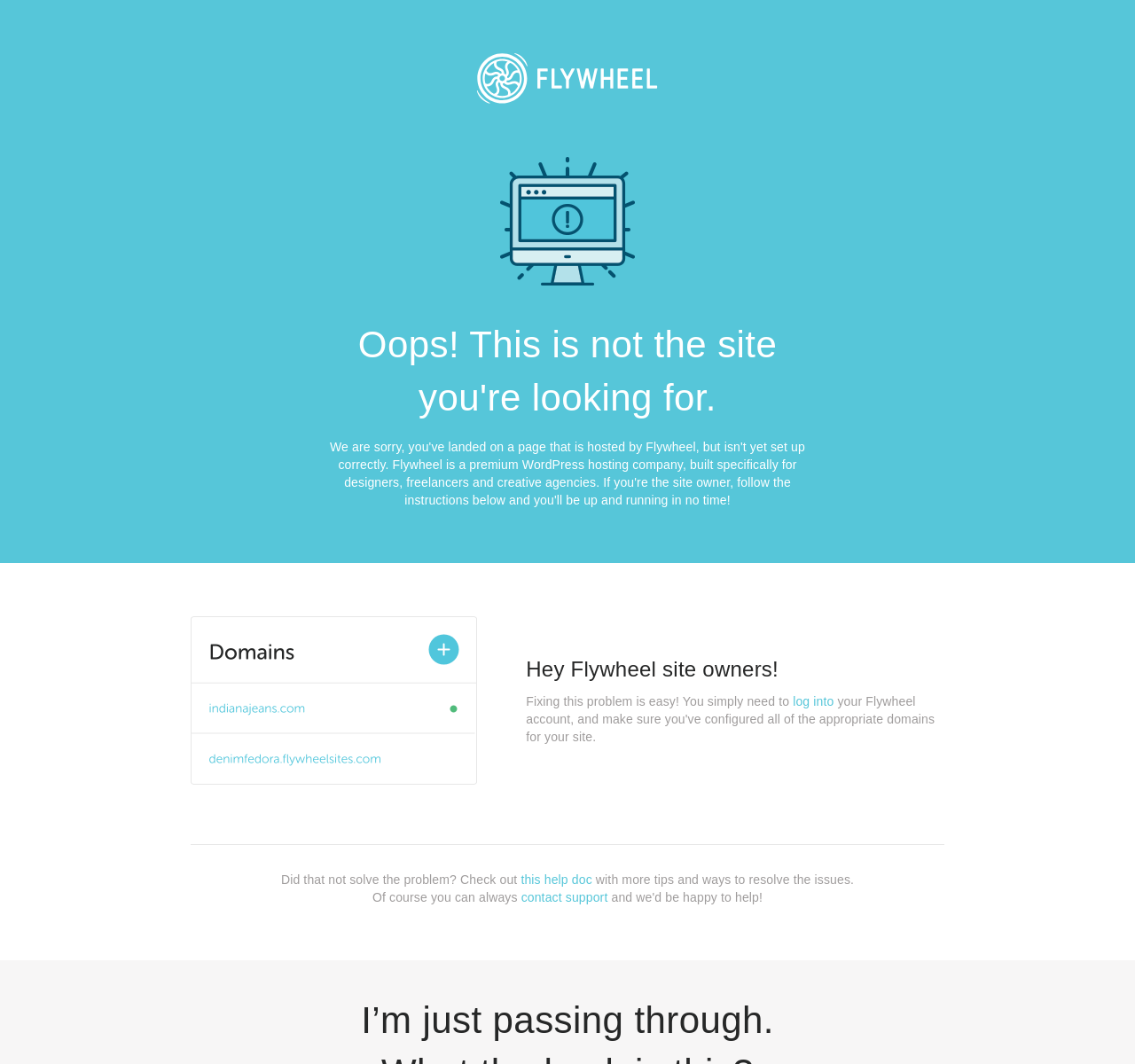Extract the bounding box coordinates of the UI element described: "this help doc". Provide the coordinates in the format [left, top, right, bottom] with values ranging from 0 to 1.

[0.459, 0.82, 0.522, 0.833]